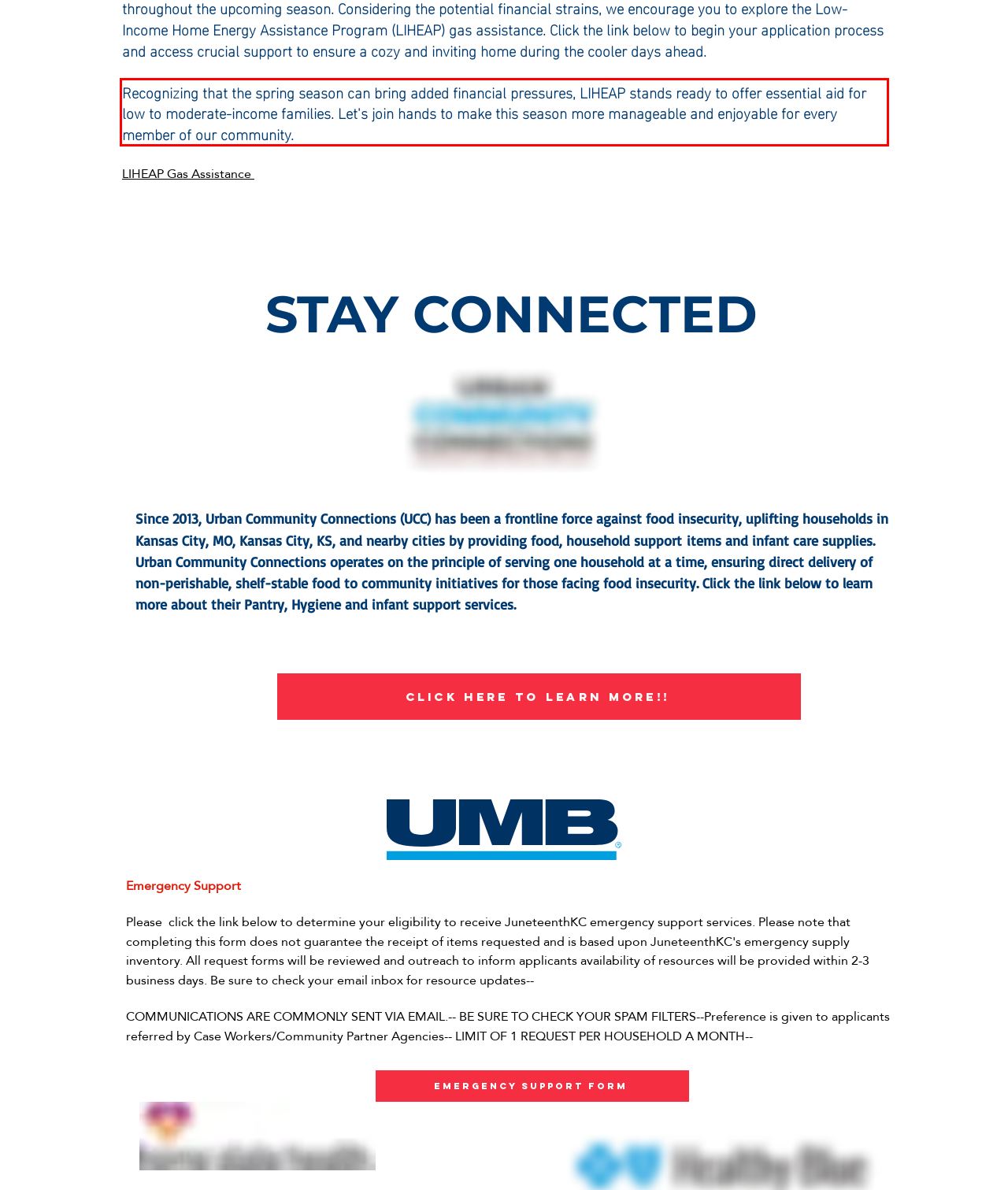Review the screenshot of the webpage and recognize the text inside the red rectangle bounding box. Provide the extracted text content.

Recognizing that the spring season can bring added financial pressures, LIHEAP stands ready to offer essential aid for low to moderate-income families. Let's join hands to make this season more manageable and enjoyable for every member of our community.